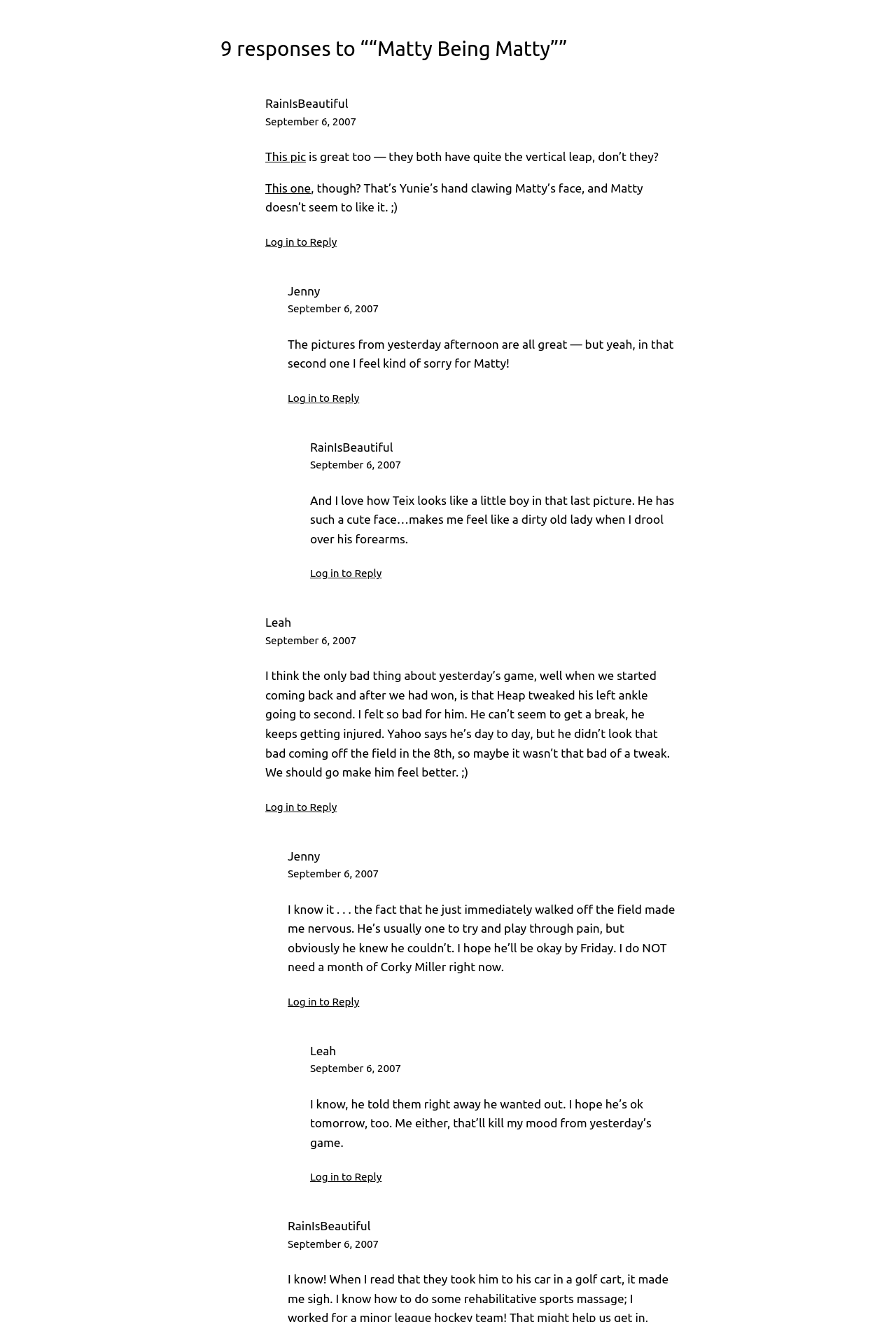Identify the bounding box coordinates of the section to be clicked to complete the task described by the following instruction: "Reply to a comment". The coordinates should be four float numbers between 0 and 1, formatted as [left, top, right, bottom].

[0.296, 0.178, 0.376, 0.187]